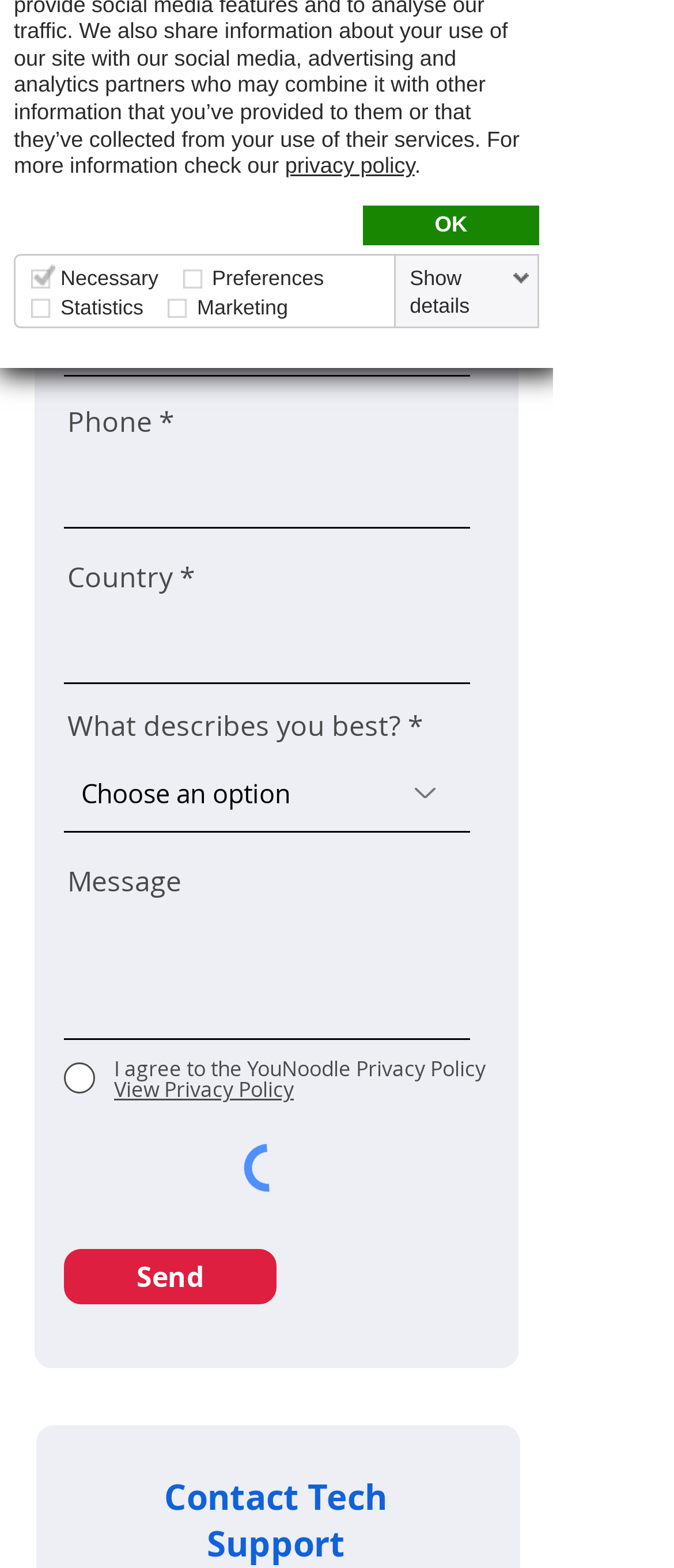Bounding box coordinates are given in the format (top-left x, top-left y, bottom-right x, bottom-right y). All values should be floating point numbers between 0 and 1. Provide the bounding box coordinate for the UI element described as: OK

[0.538, 0.131, 0.8, 0.157]